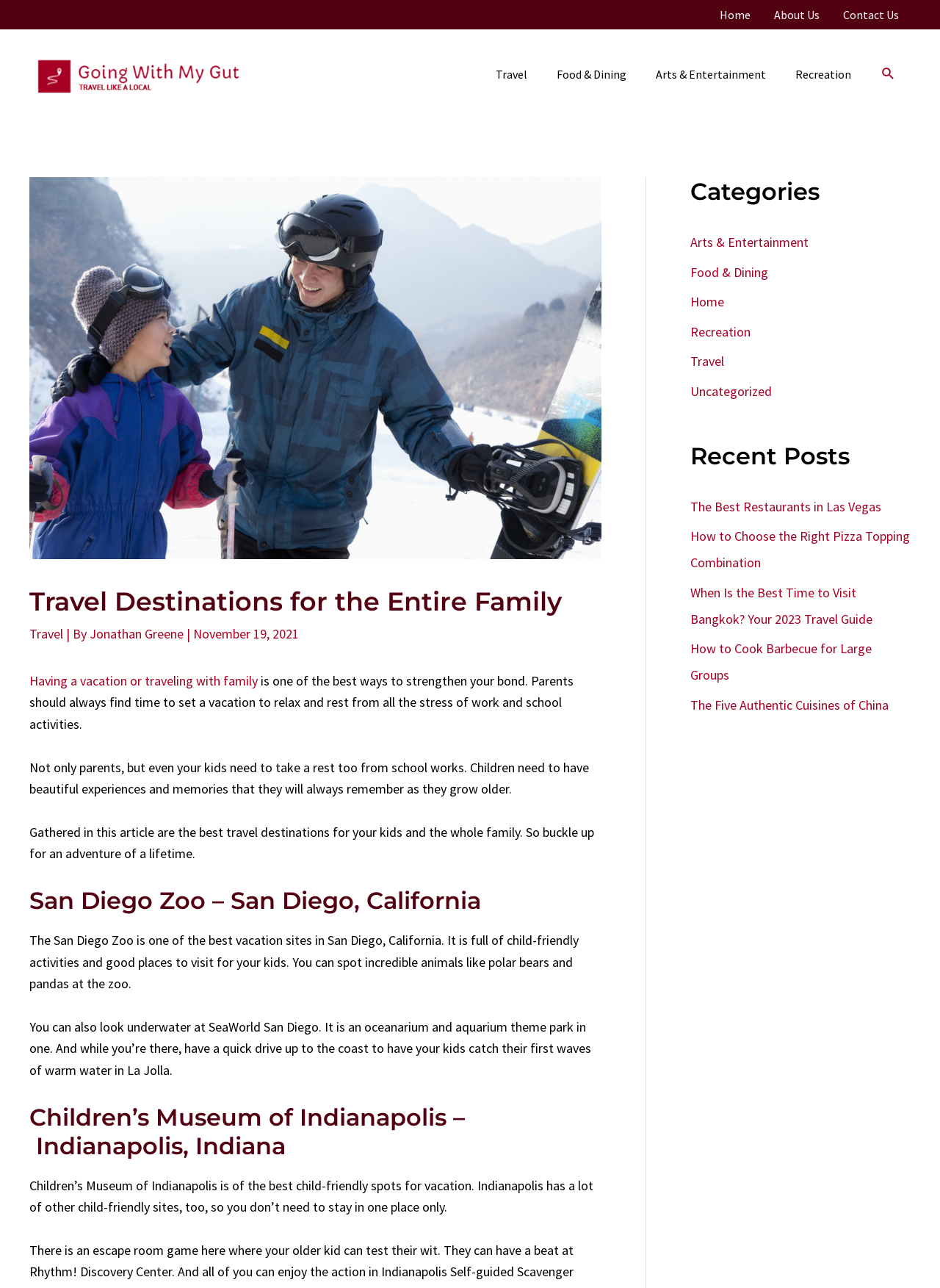How many categories are listed in the 'Categories' section?
Analyze the image and provide a thorough answer to the question.

I counted the number of links in the 'Categories' section, which are 'Arts & Entertainment', 'Food & Dining', 'Home', 'Recreation', 'Travel', and 'Uncategorized', to arrive at the answer.